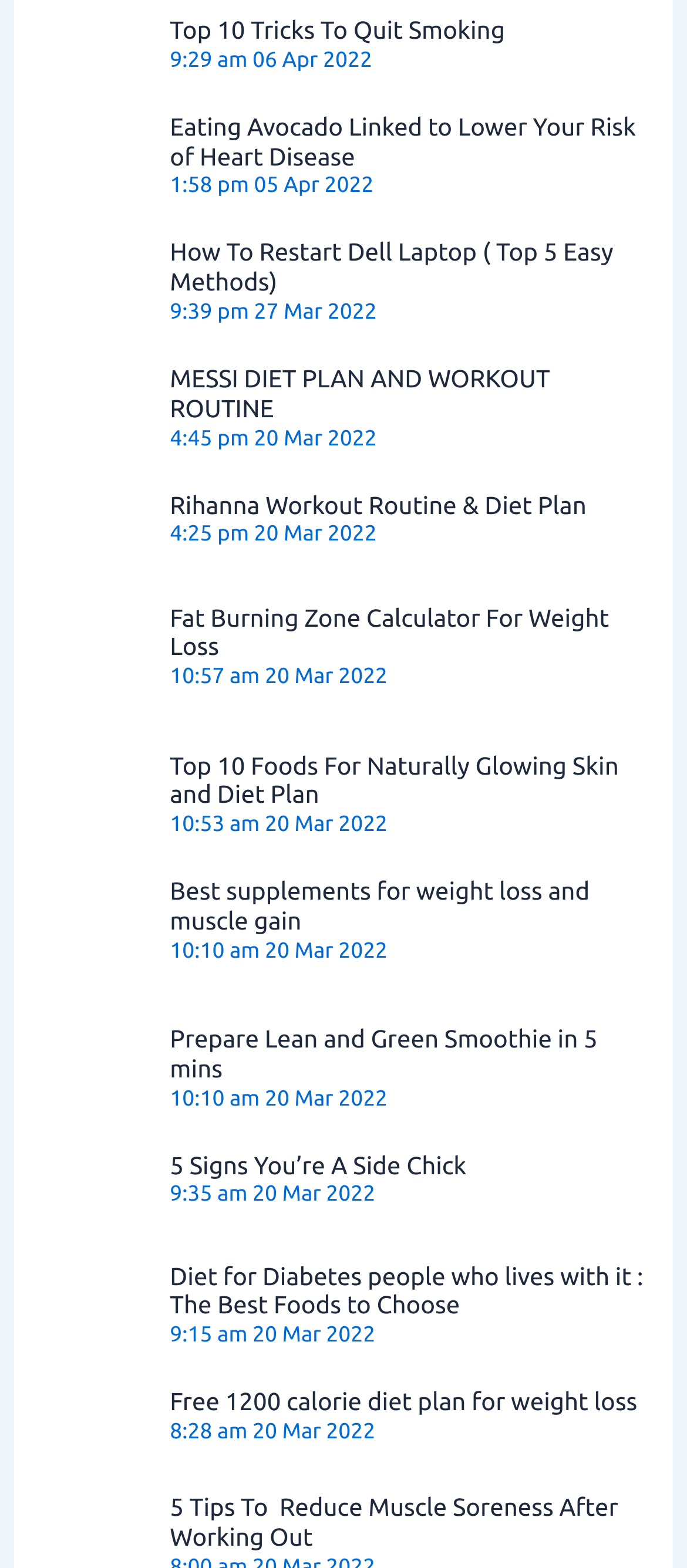Find the bounding box coordinates of the clickable area that will achieve the following instruction: "Read the article about Eating Avocado Linked to Lower Your Risk of Heart Disease".

[0.247, 0.072, 0.942, 0.109]